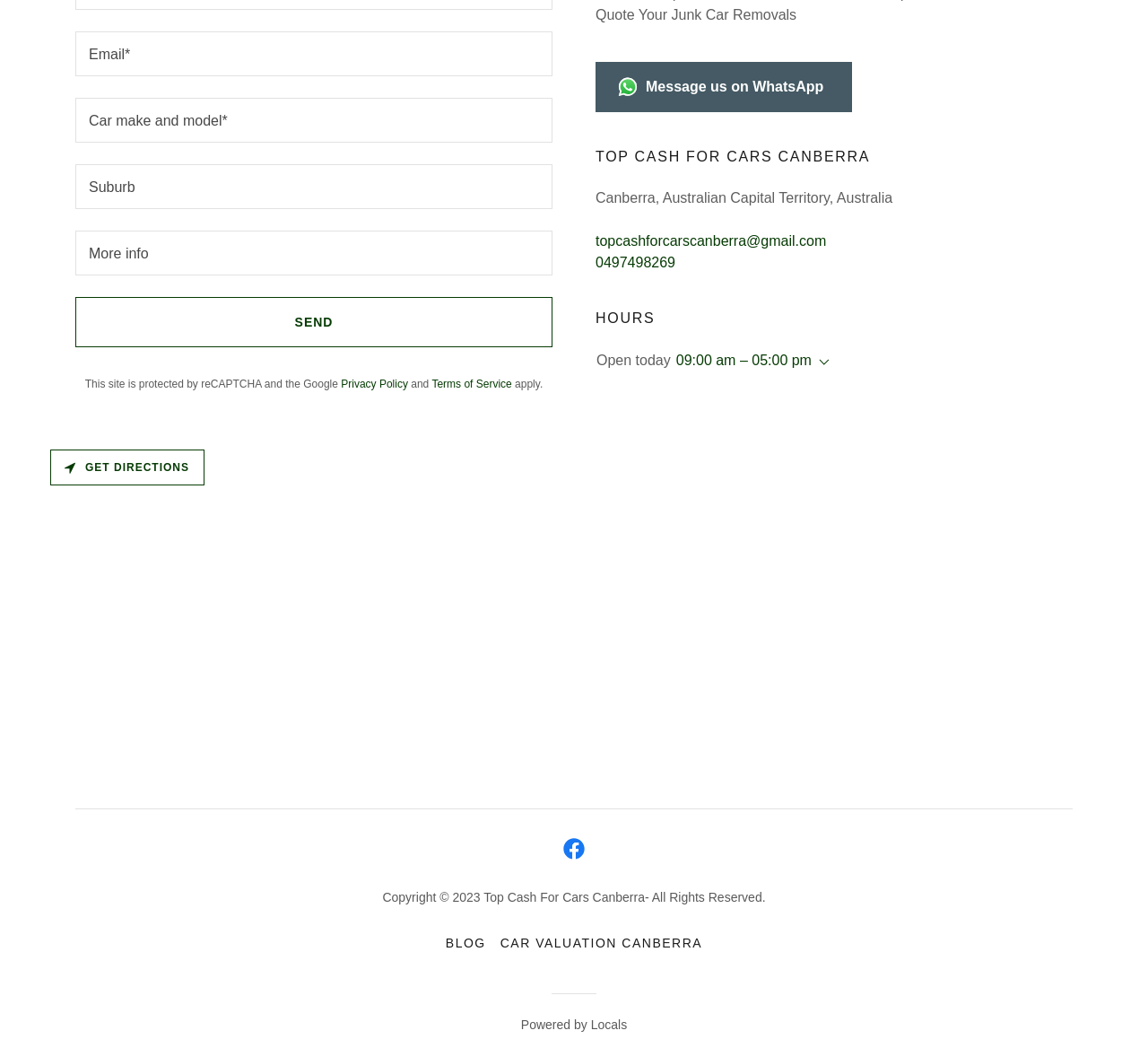How can I contact the business via phone?
Can you give a detailed and elaborate answer to the question?

The phone number can be found in the link element on the webpage, which is located below the business name and address.